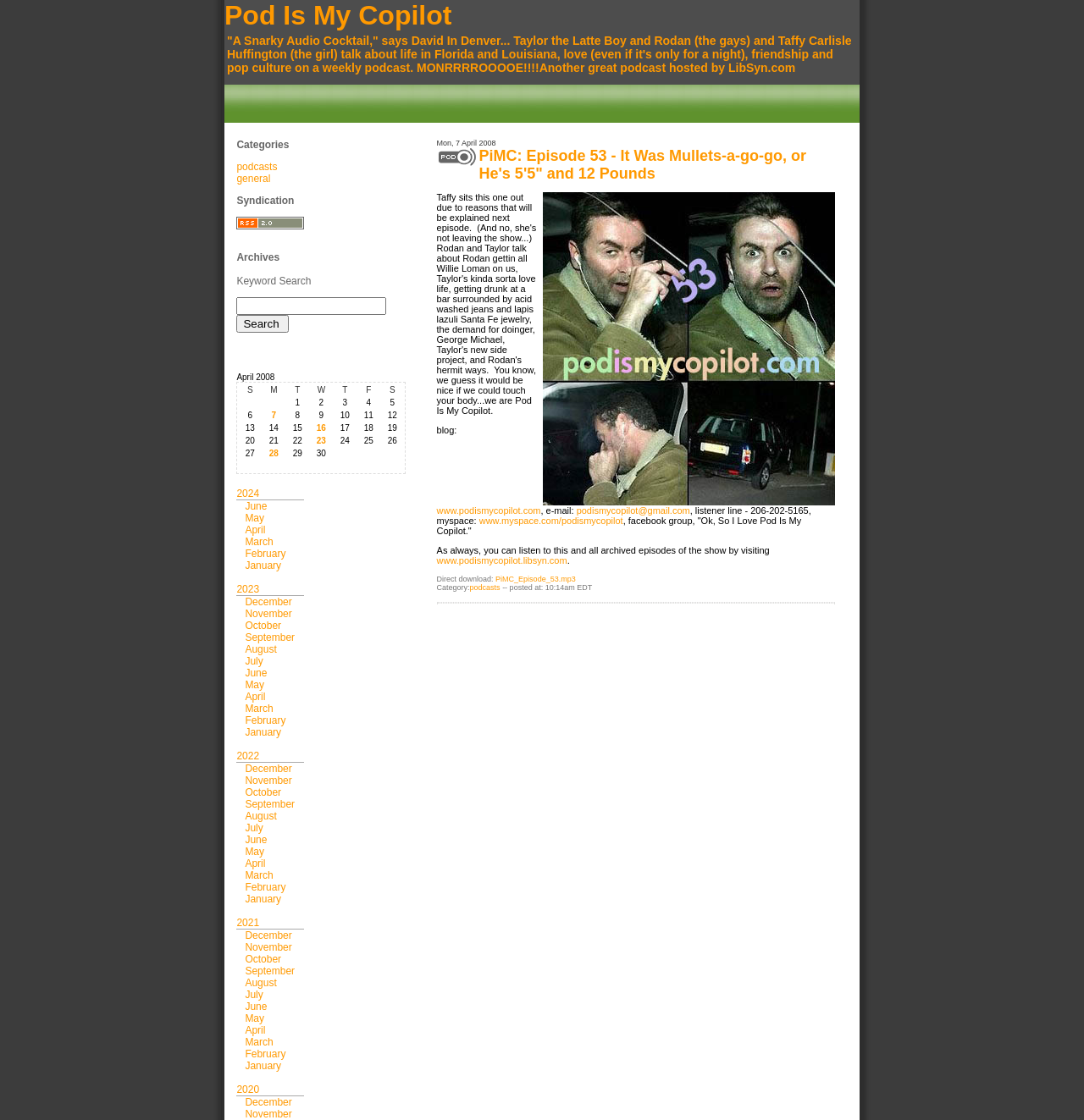What is the function of the links on the right side of the webpage?
Using the screenshot, give a one-word or short phrase answer.

Archive navigation